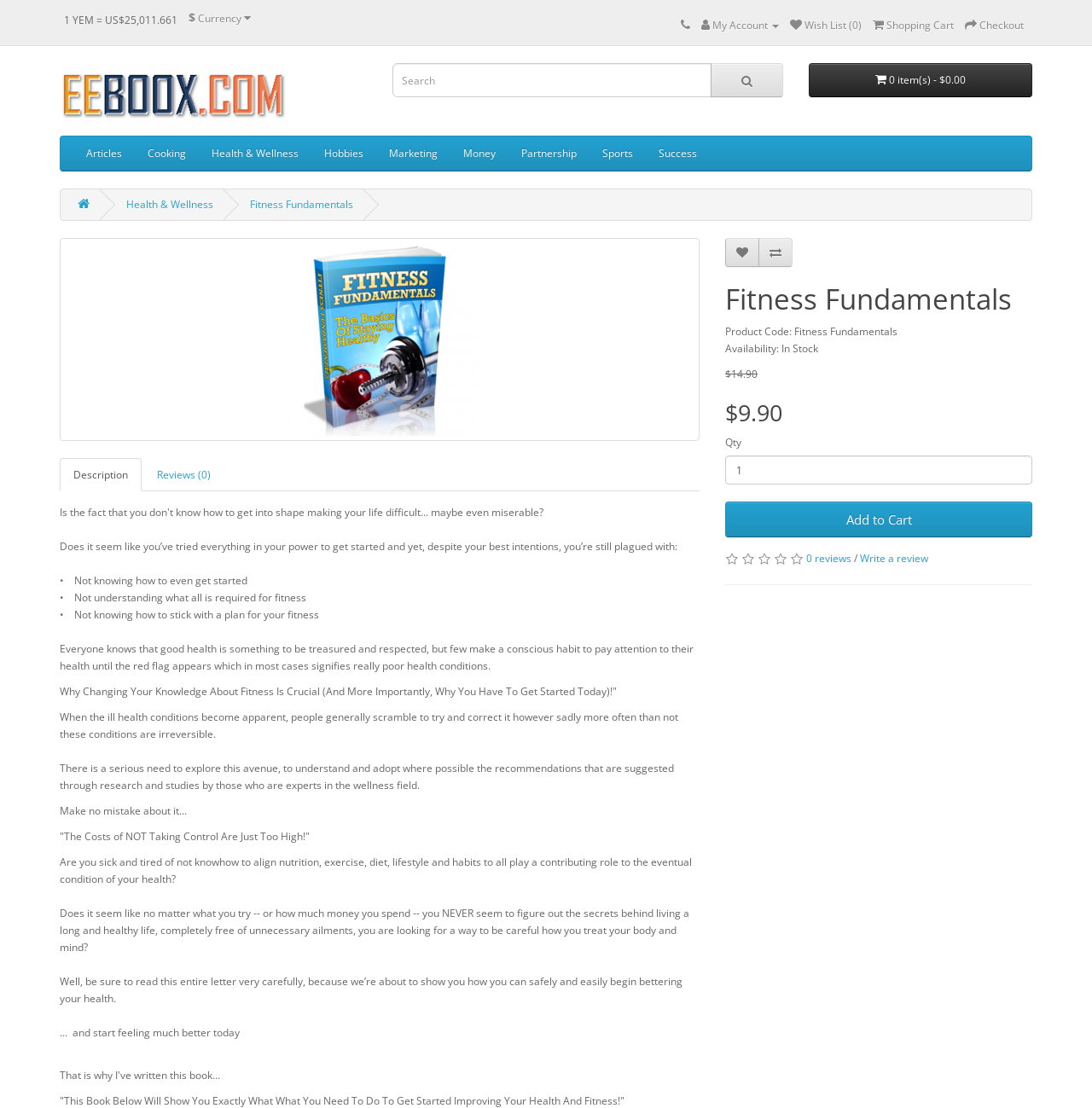Give the bounding box coordinates for the element described by: "Shopping Cart".

[0.799, 0.016, 0.873, 0.029]